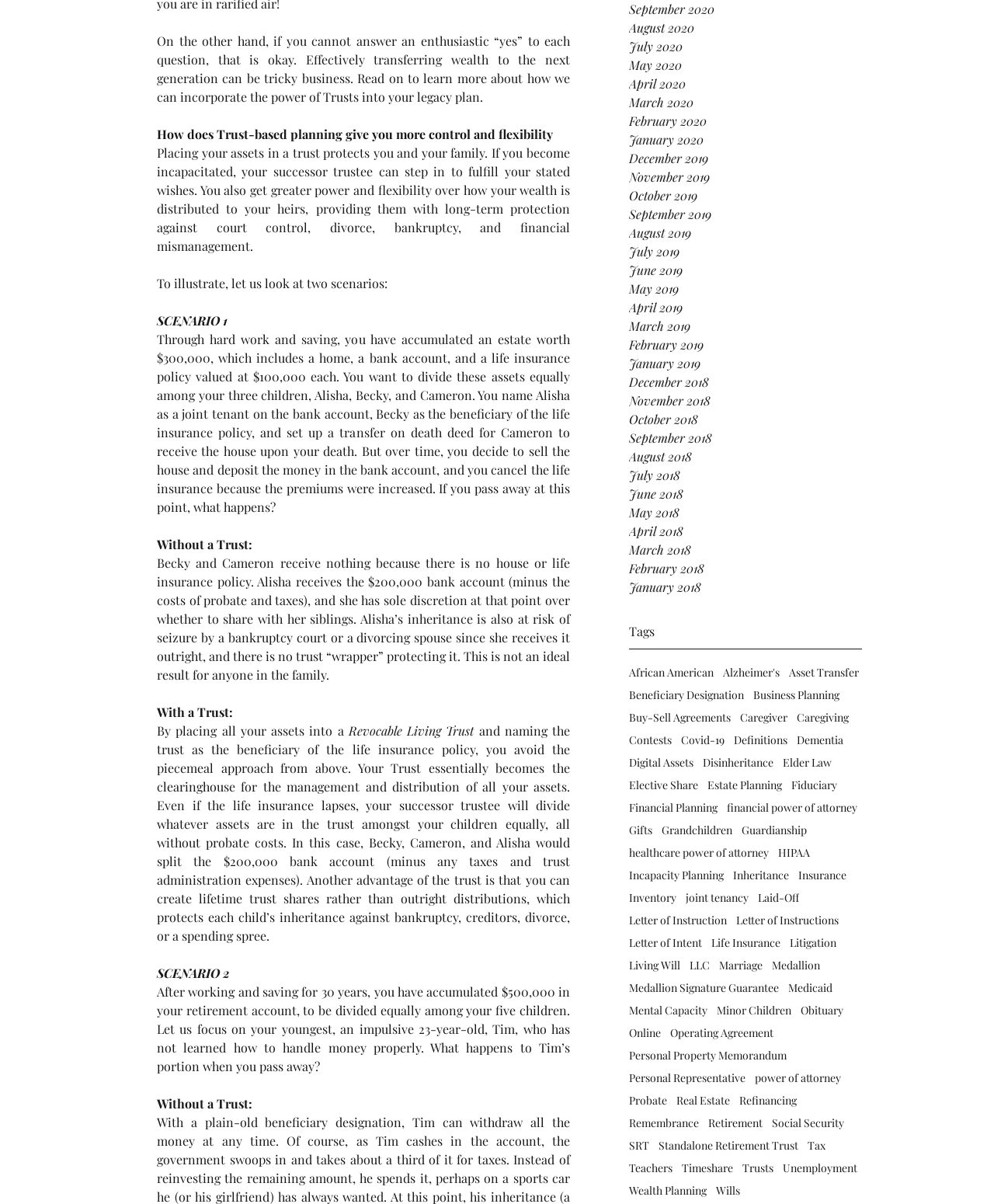Using the elements shown in the image, answer the question comprehensively: Is 'Elder Law' a tag?

I looked at the list of tags under the 'tags' navigation menu and found that 'Elder Law' is one of the tags listed.